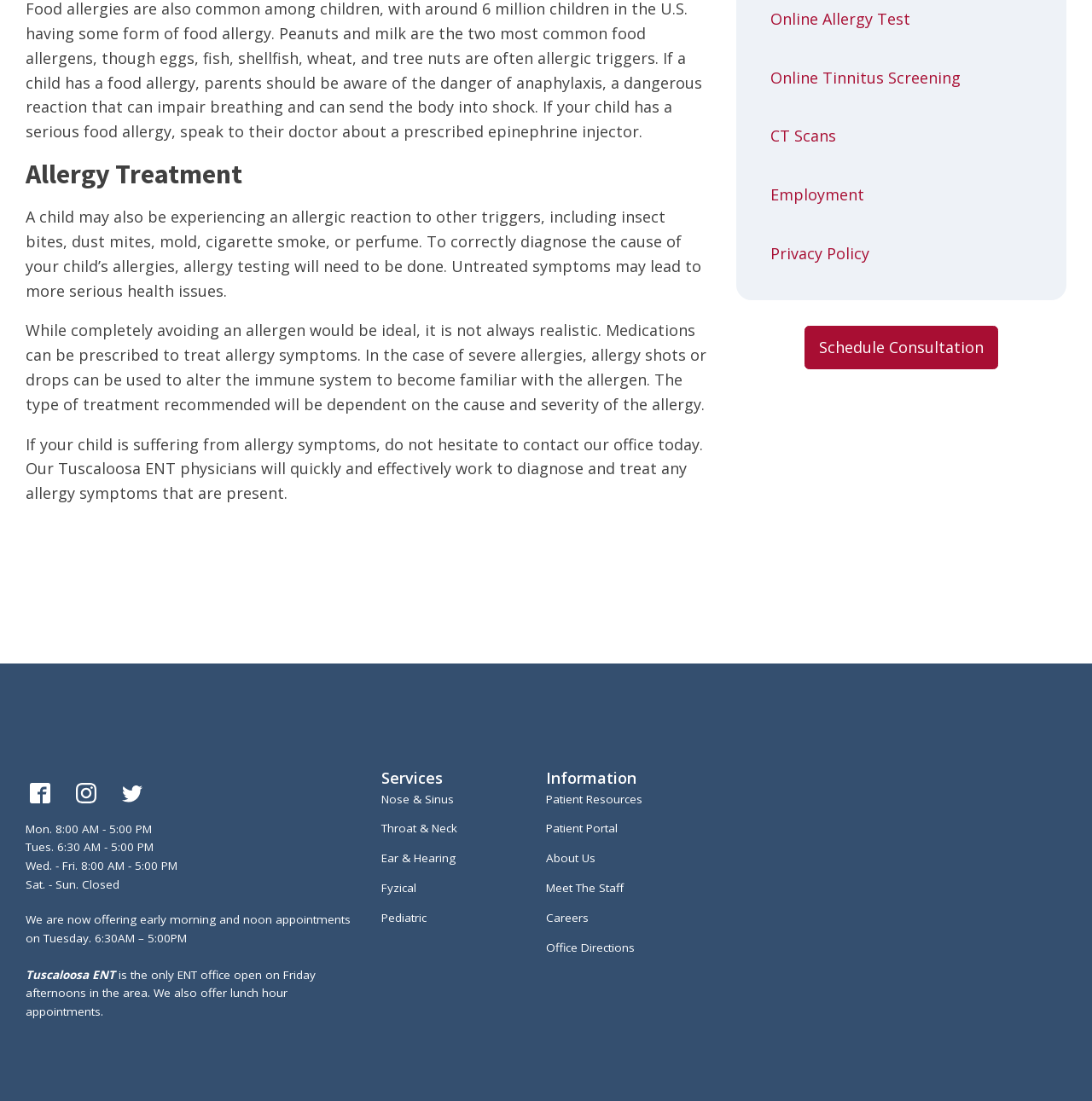Please provide a brief answer to the following inquiry using a single word or phrase:
What are the office hours on Tuesdays?

6:30 AM - 5:00 PM